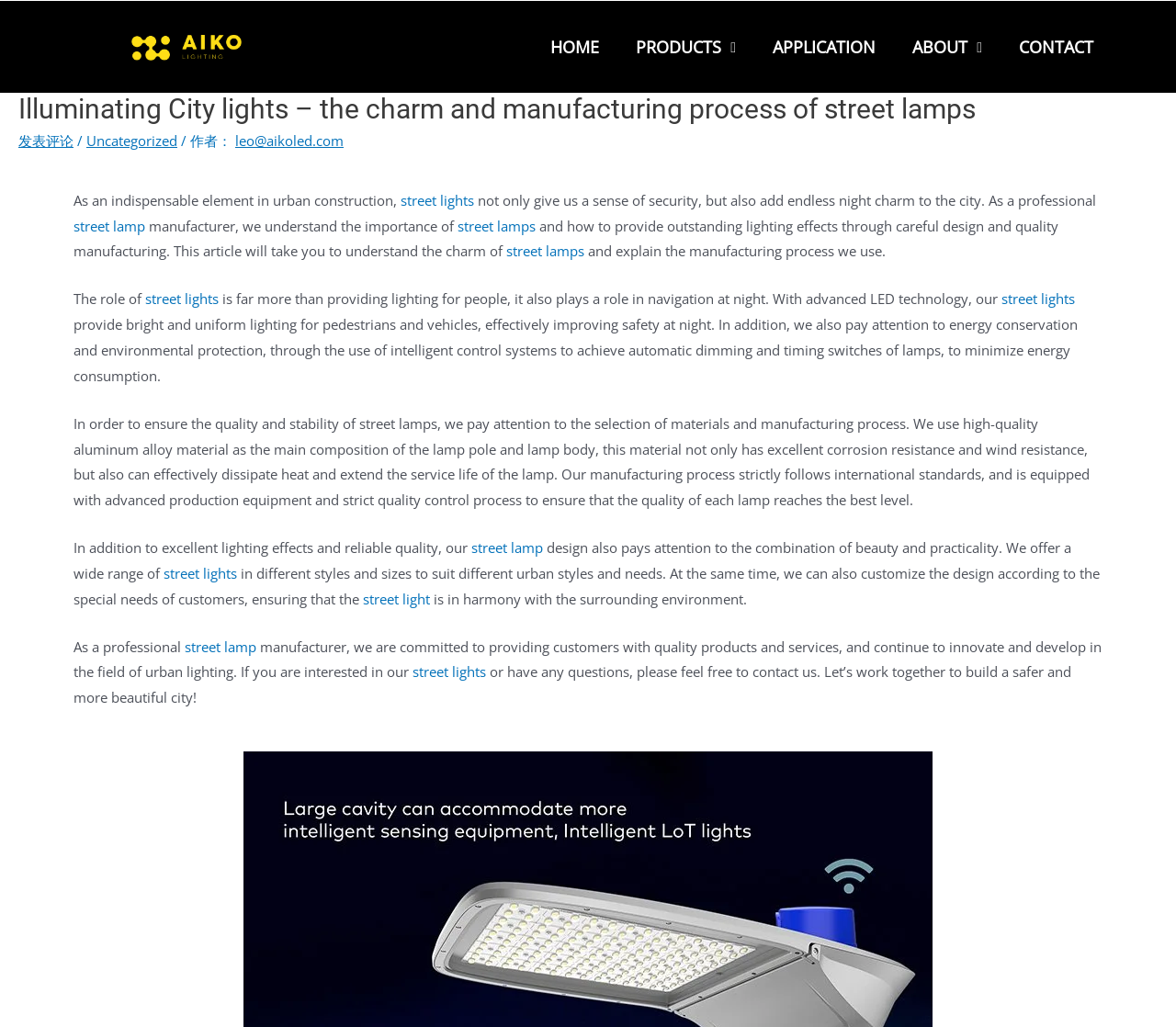Using the provided description leo@aikoled.com, find the bounding box coordinates for the UI element. Provide the coordinates in (top-left x, top-left y, bottom-right x, bottom-right y) format, ensuring all values are between 0 and 1.

[0.2, 0.128, 0.292, 0.146]